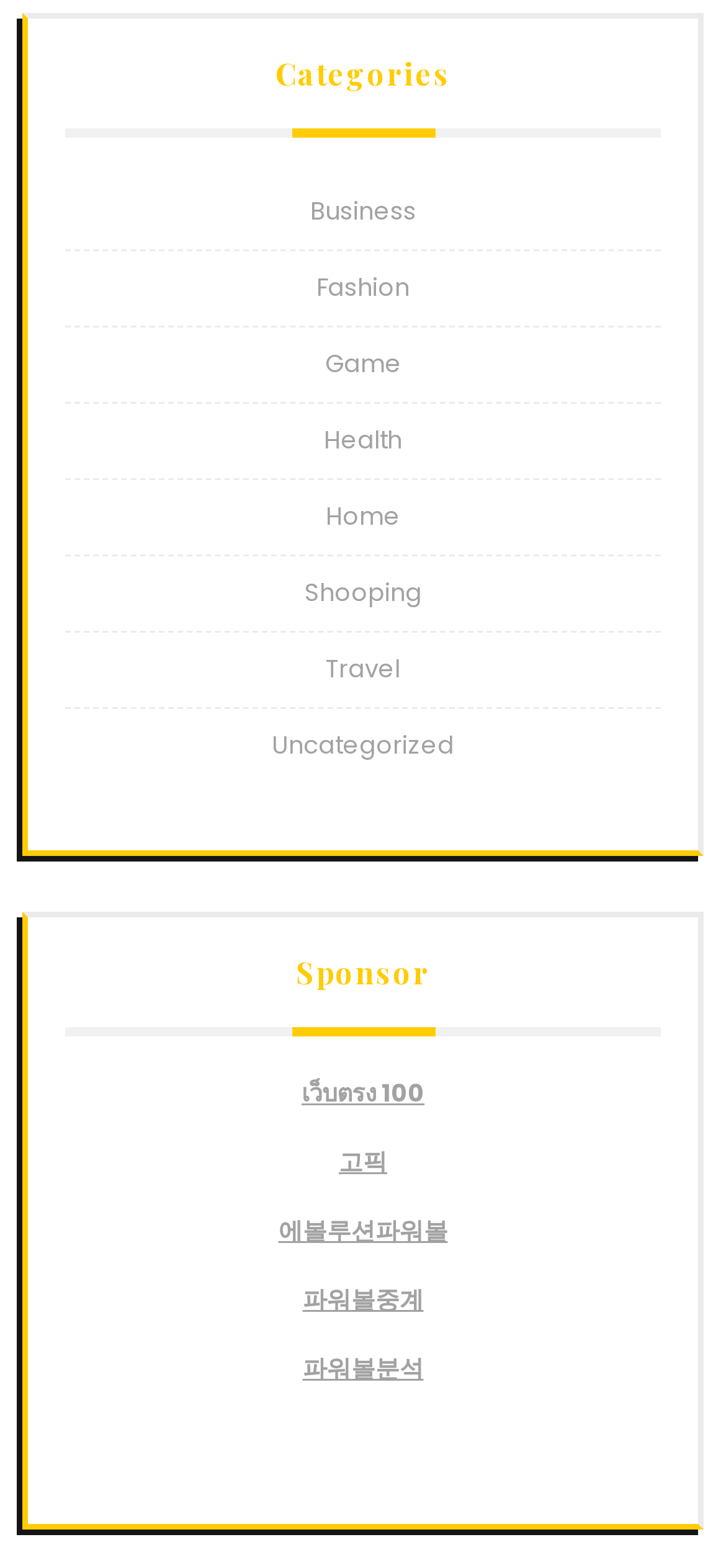Provide the bounding box coordinates of the area you need to click to execute the following instruction: "Click on Business category".

[0.427, 0.123, 0.573, 0.146]